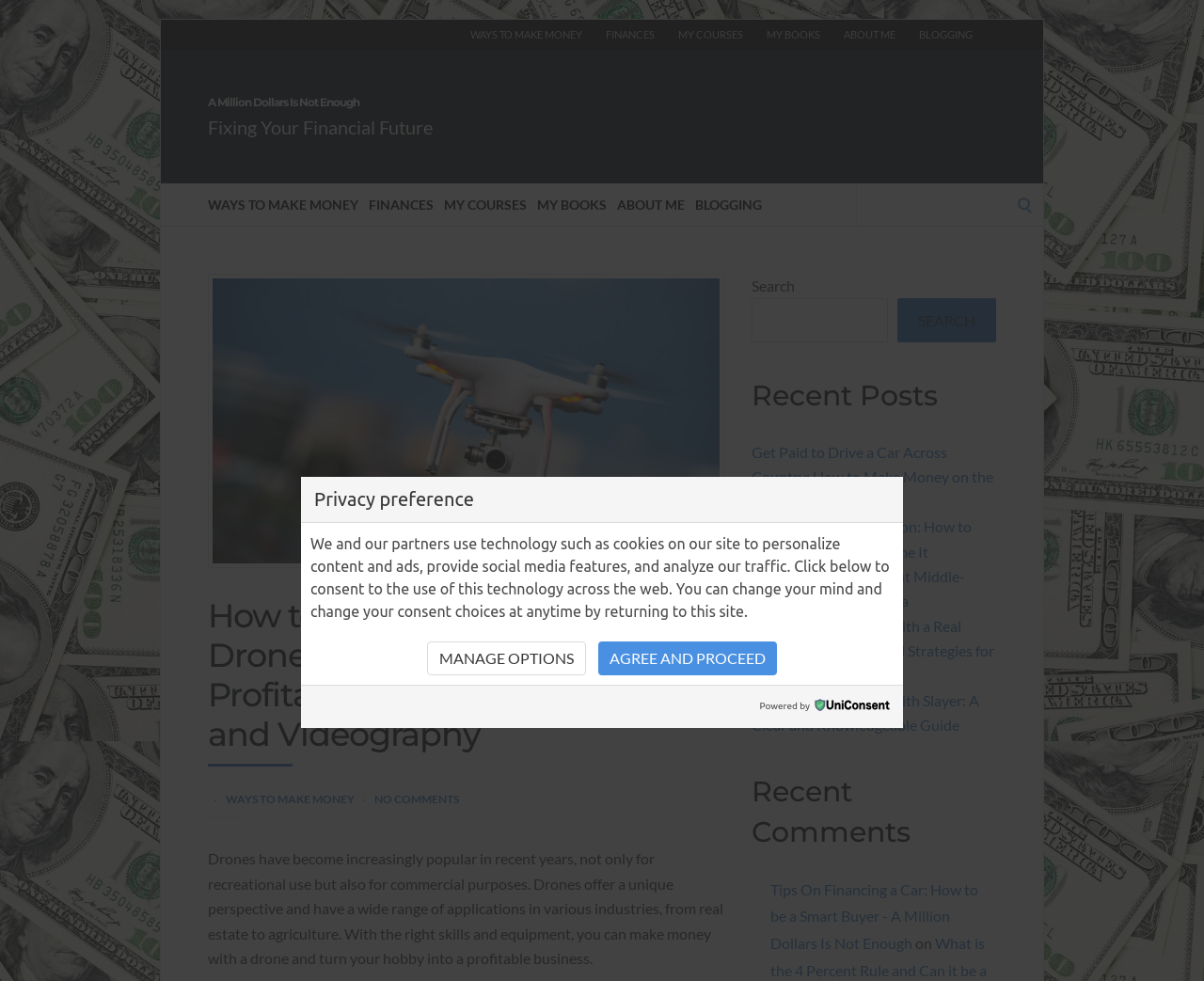Identify the bounding box for the UI element described as: "My Books". Ensure the coordinates are four float numbers between 0 and 1, formatted as [left, top, right, bottom].

[0.637, 0.02, 0.681, 0.05]